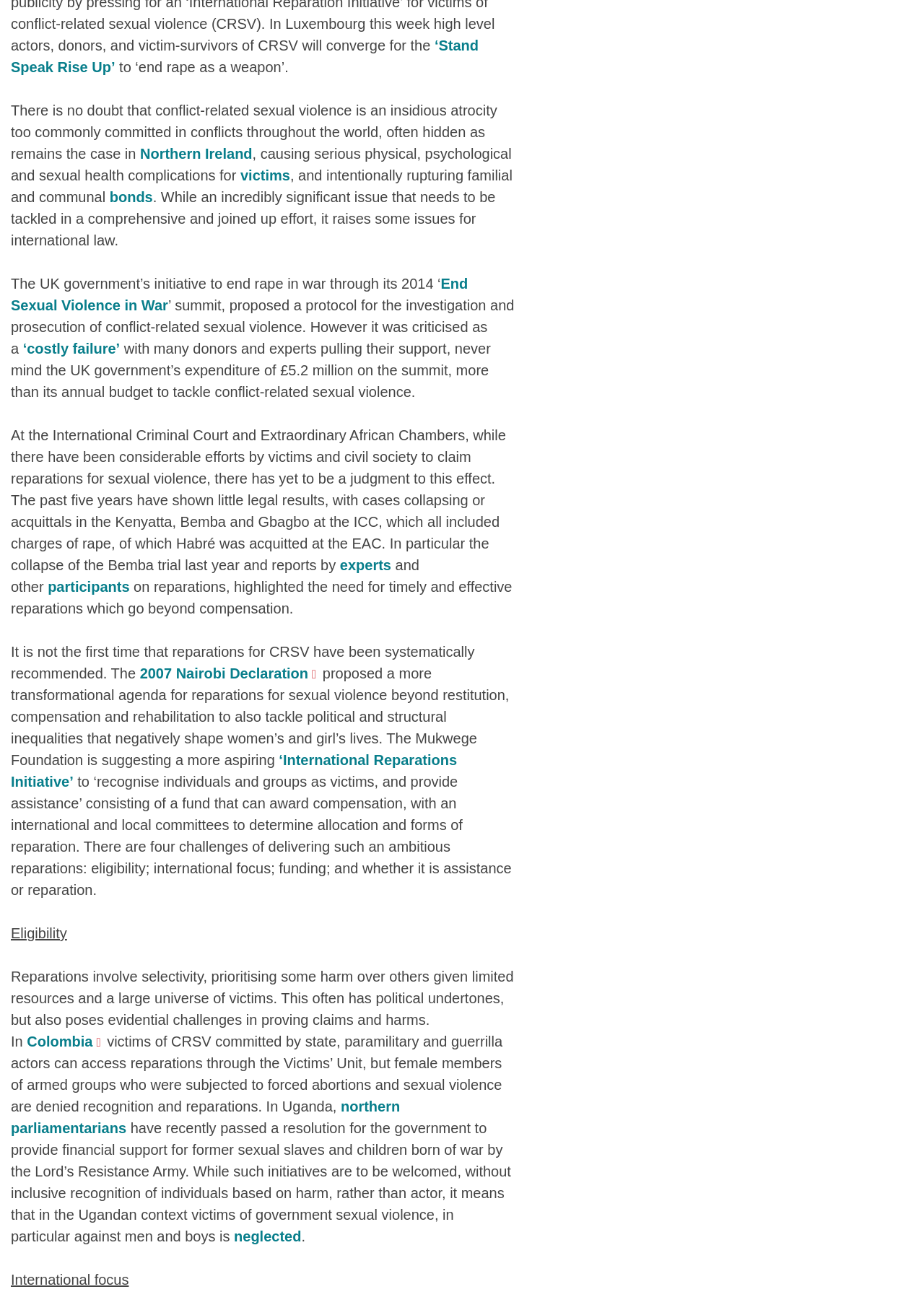Please identify the bounding box coordinates of the element I should click to complete this instruction: 'Read more about 'victims''. The coordinates should be given as four float numbers between 0 and 1, like this: [left, top, right, bottom].

[0.26, 0.128, 0.314, 0.14]